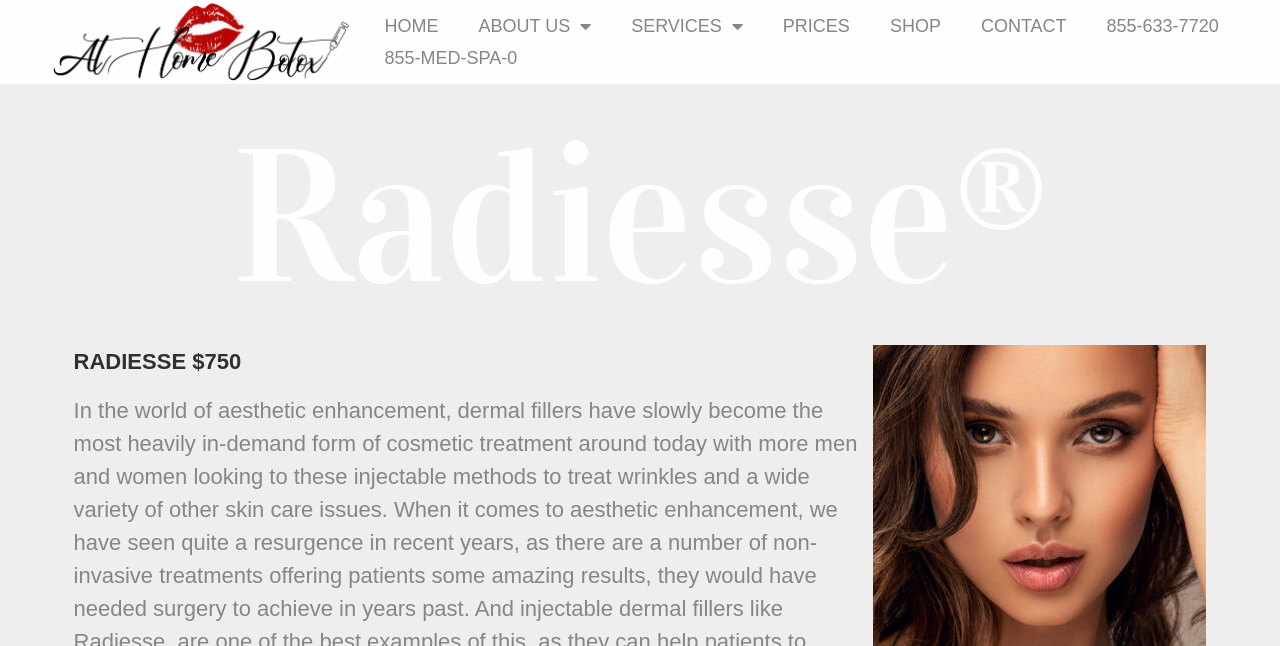Provide the bounding box coordinates of the HTML element described by the text: "Describing Organizations in Dublin Core". The coordinates should be in the format [left, top, right, bottom] with values between 0 and 1.

None